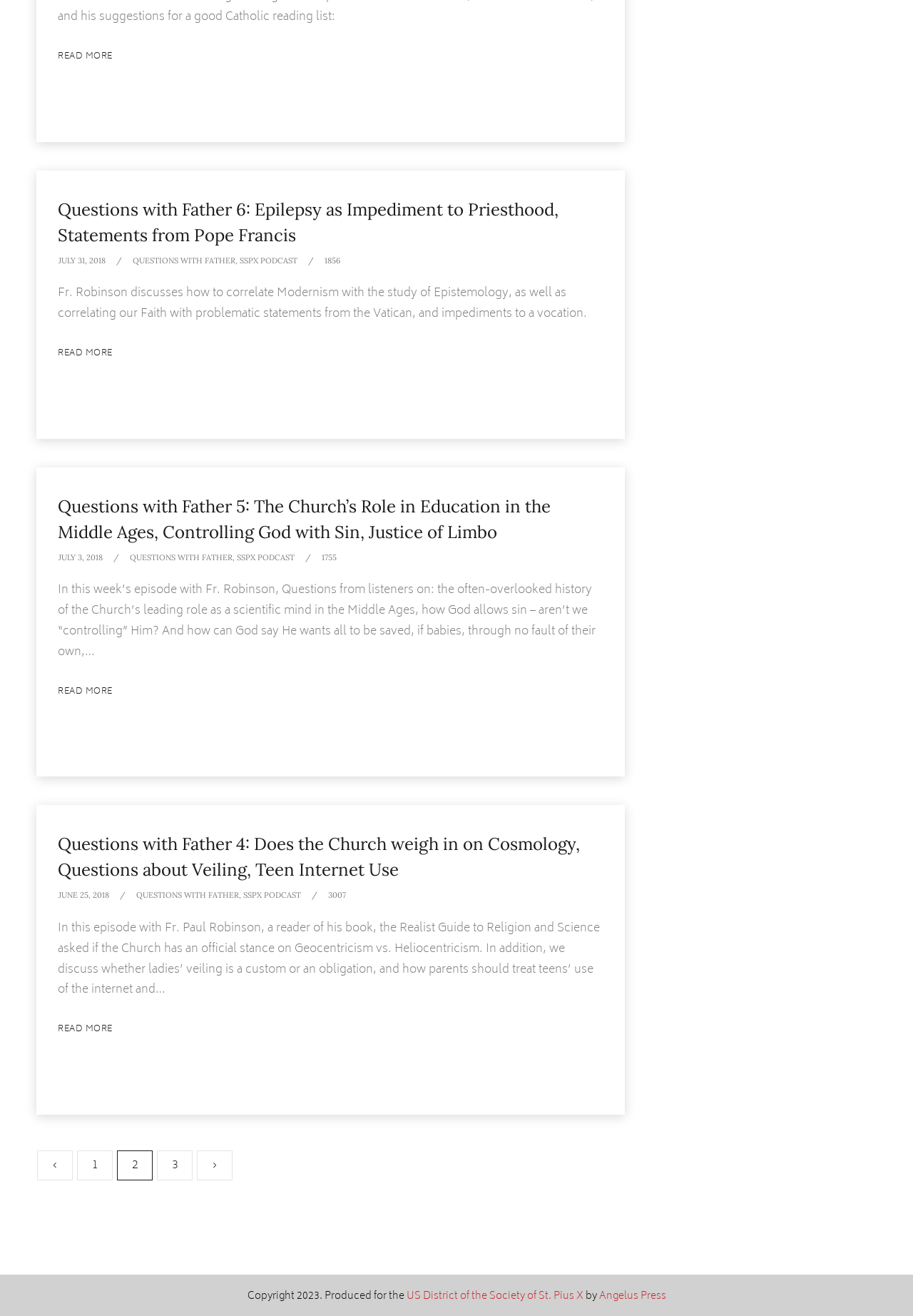Kindly provide the bounding box coordinates of the section you need to click on to fulfill the given instruction: "Go to the next page".

[0.216, 0.874, 0.255, 0.897]